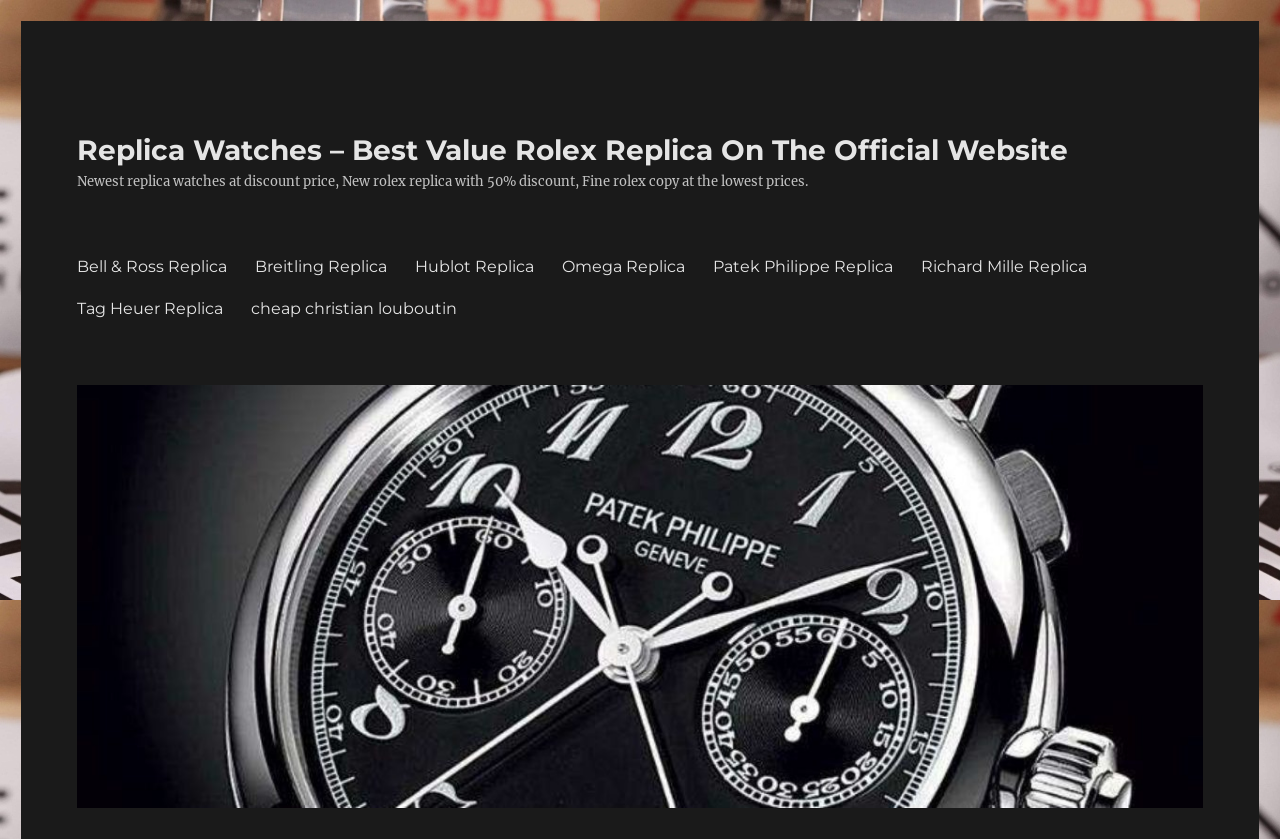Please find the bounding box coordinates of the element that you should click to achieve the following instruction: "Read the blog". The coordinates should be presented as four float numbers between 0 and 1: [left, top, right, bottom].

None